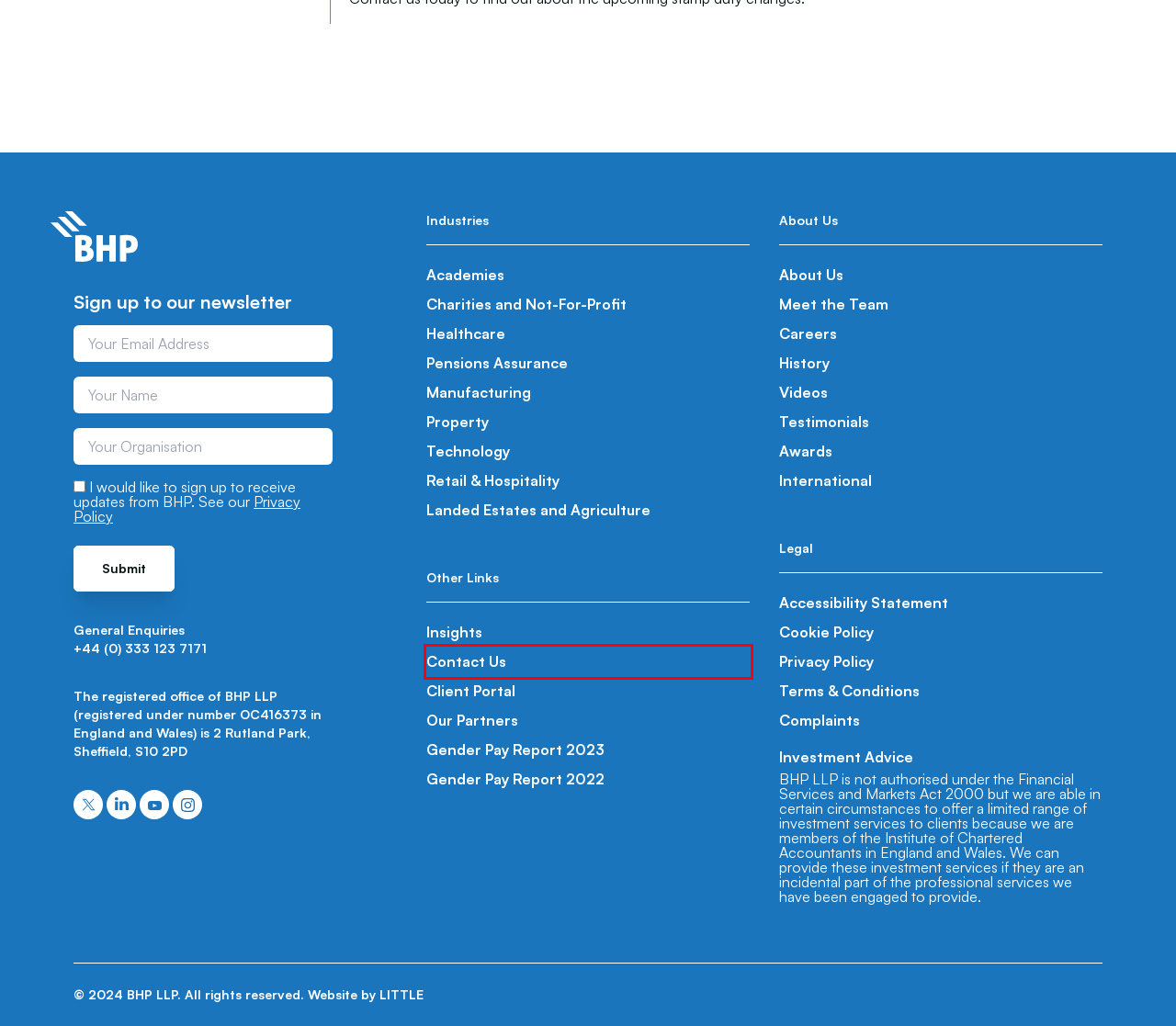Given a screenshot of a webpage with a red bounding box highlighting a UI element, choose the description that best corresponds to the new webpage after clicking the element within the red bounding box. Here are your options:
A. Retail and Wholesale - BHP, Chartered Accountants
B. Pensions Assurance - BHP, Chartered Accountants
C. Accessibility Statement - BHP, Chartered Accountants
D. Landed Estates and Agriculture - BHP, Chartered Accountants
E. Academies - BHP, Chartered Accountants
F. Cookie Policy - BHP, Chartered Accountants
G. Videos - BHP, Chartered Accountants
H. Contact Us - BHP, Chartered Accountants

H